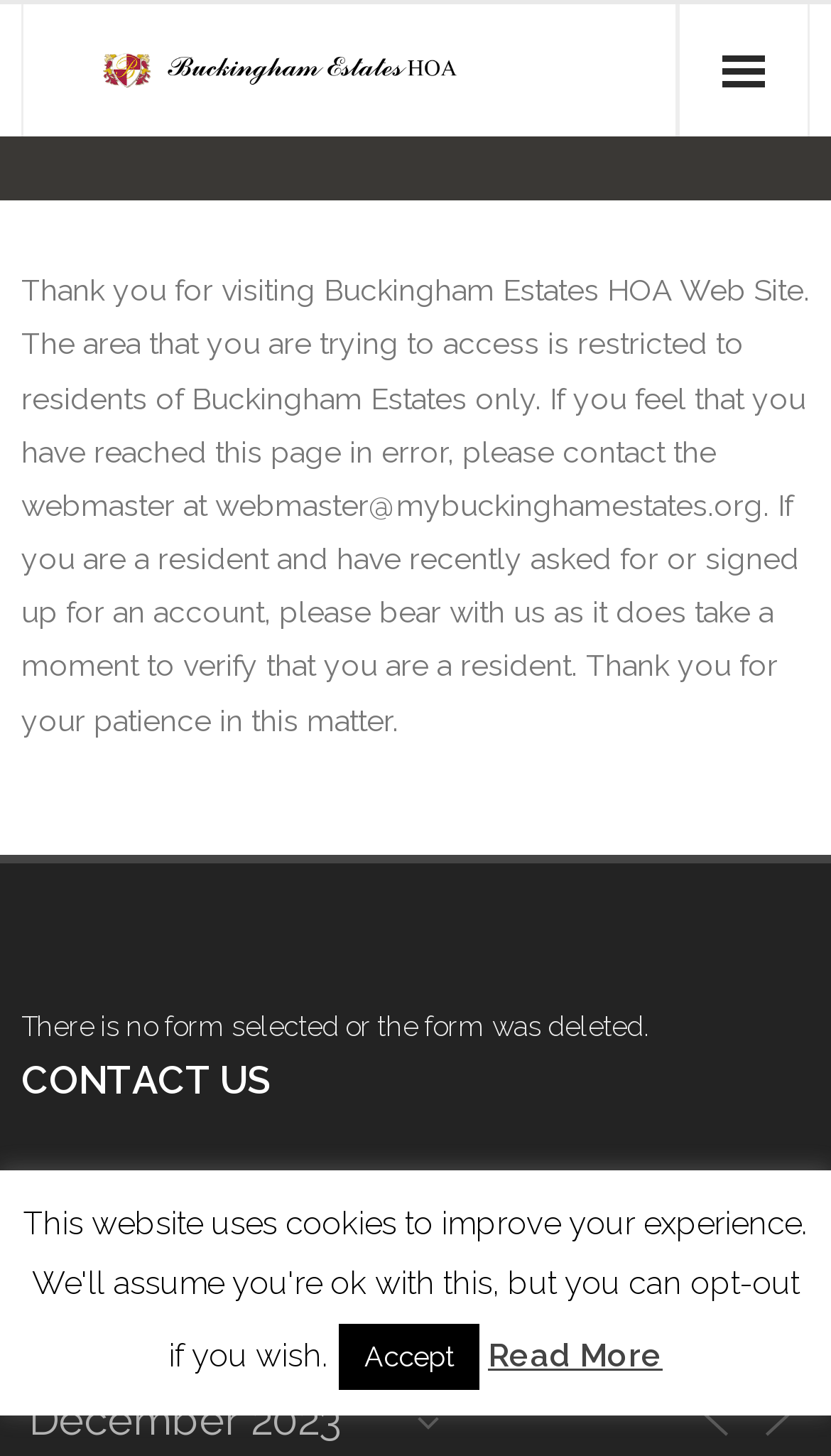Find the bounding box coordinates for the area that should be clicked to accomplish the instruction: "Read more".

None